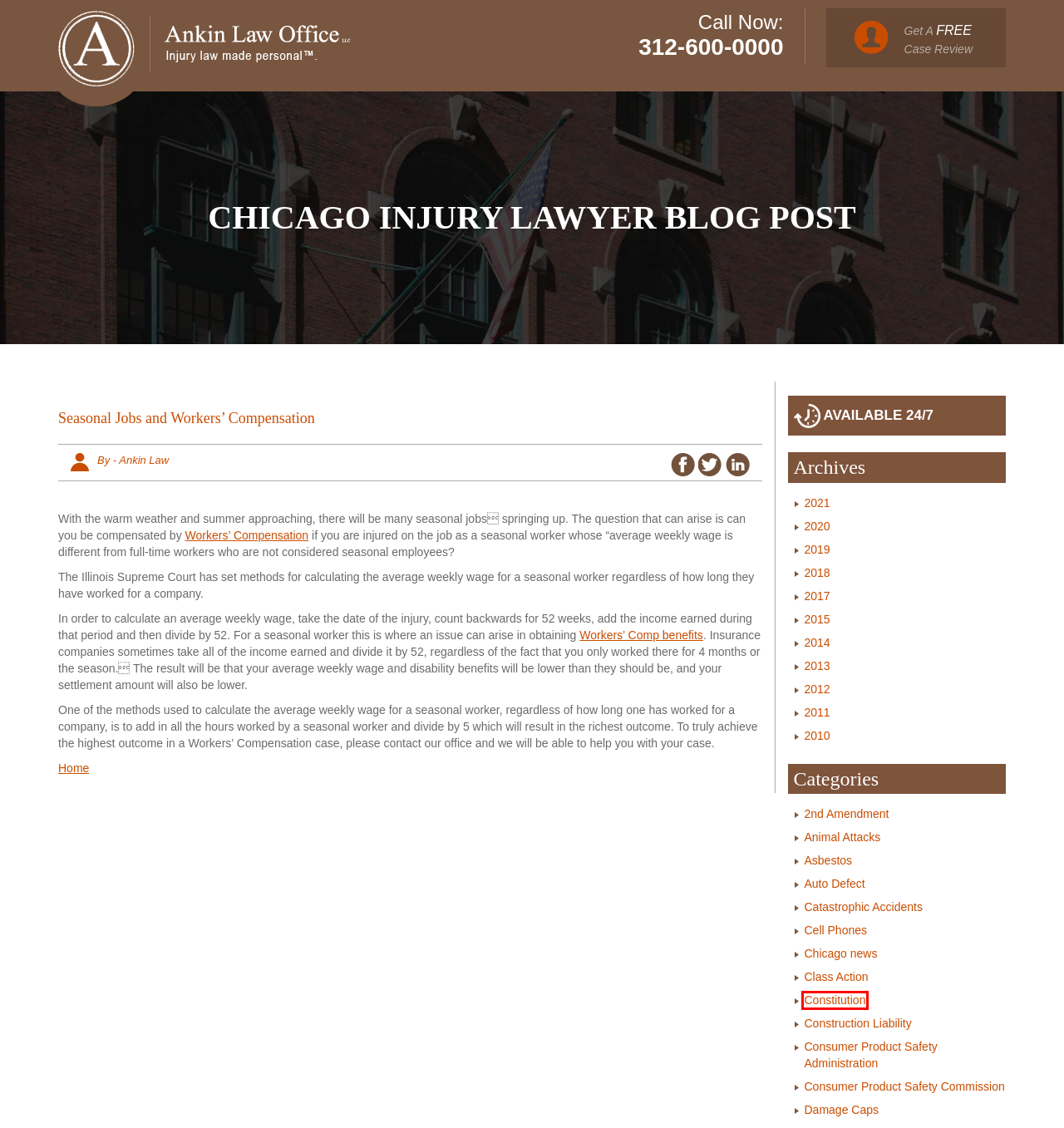You see a screenshot of a webpage with a red bounding box surrounding an element. Pick the webpage description that most accurately represents the new webpage after interacting with the element in the red bounding box. The options are:
A. Asbestos Archives - The Chicago Injury Lawyer
B. 2012 - The Chicago Injury Lawyer
C. Auto Defect Archives - The Chicago Injury Lawyer
D. 2021 - The Chicago Injury Lawyer
E. Cell Phones Archives - The Chicago Injury Lawyer
F. Constitution Archives - The Chicago Injury Lawyer
G. 2010 - The Chicago Injury Lawyer
H. 2013 - The Chicago Injury Lawyer

F